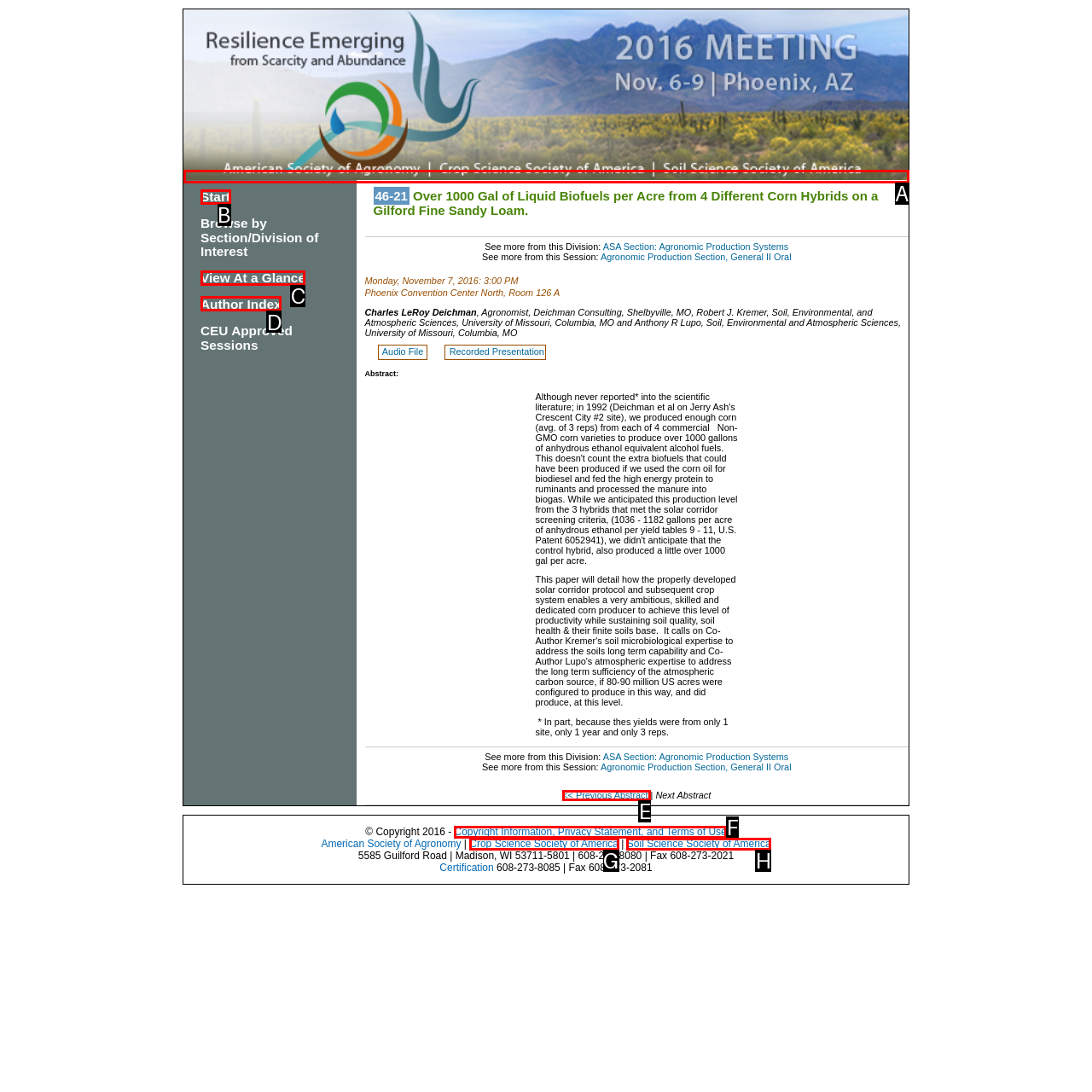Identify the HTML element that matches the description: << Previous Abstract. Provide the letter of the correct option from the choices.

E